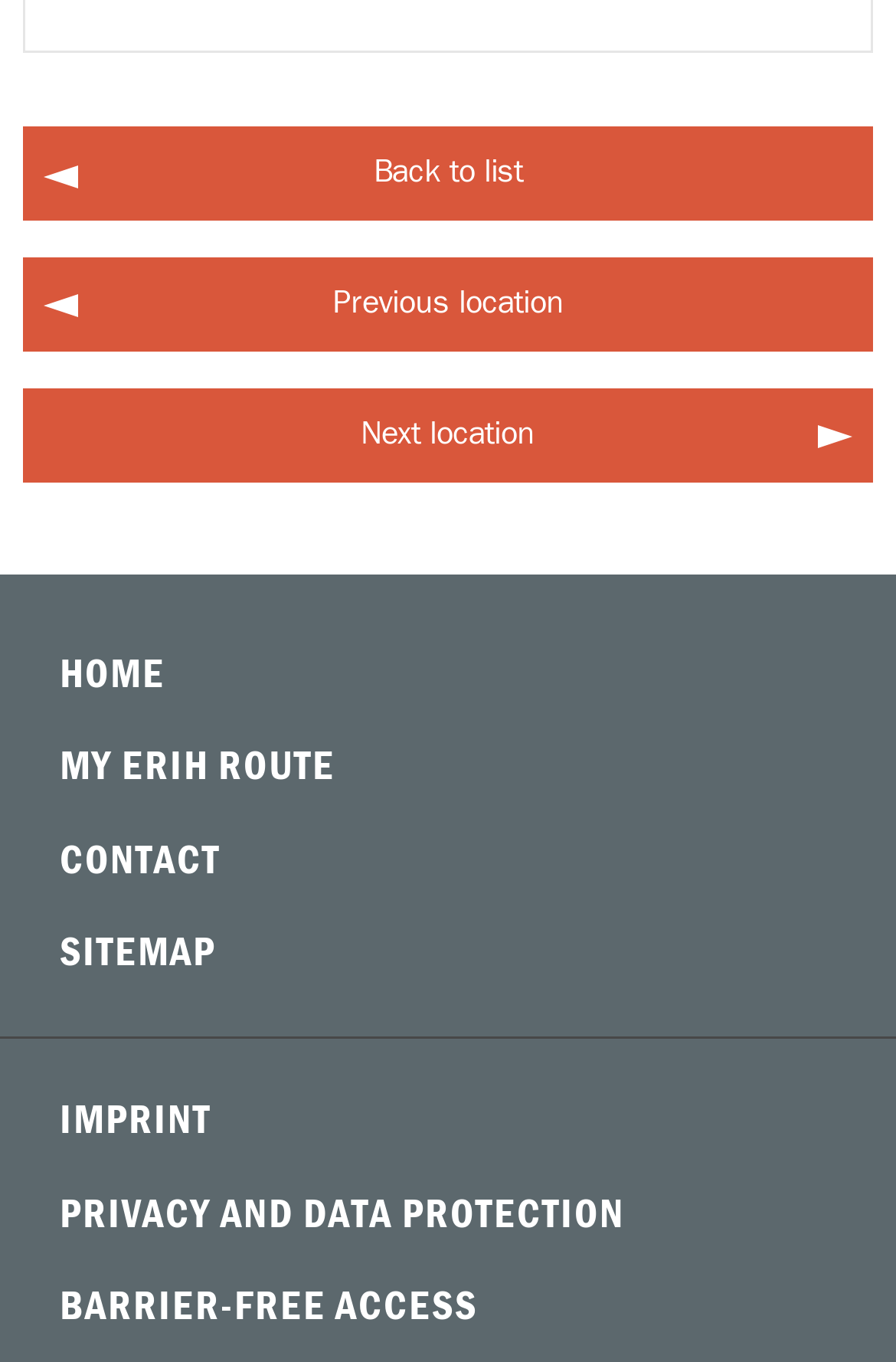From the screenshot, find the bounding box of the UI element matching this description: "My ERIH Route". Supply the bounding box coordinates in the form [left, top, right, bottom], each a float between 0 and 1.

[0.026, 0.53, 0.974, 0.598]